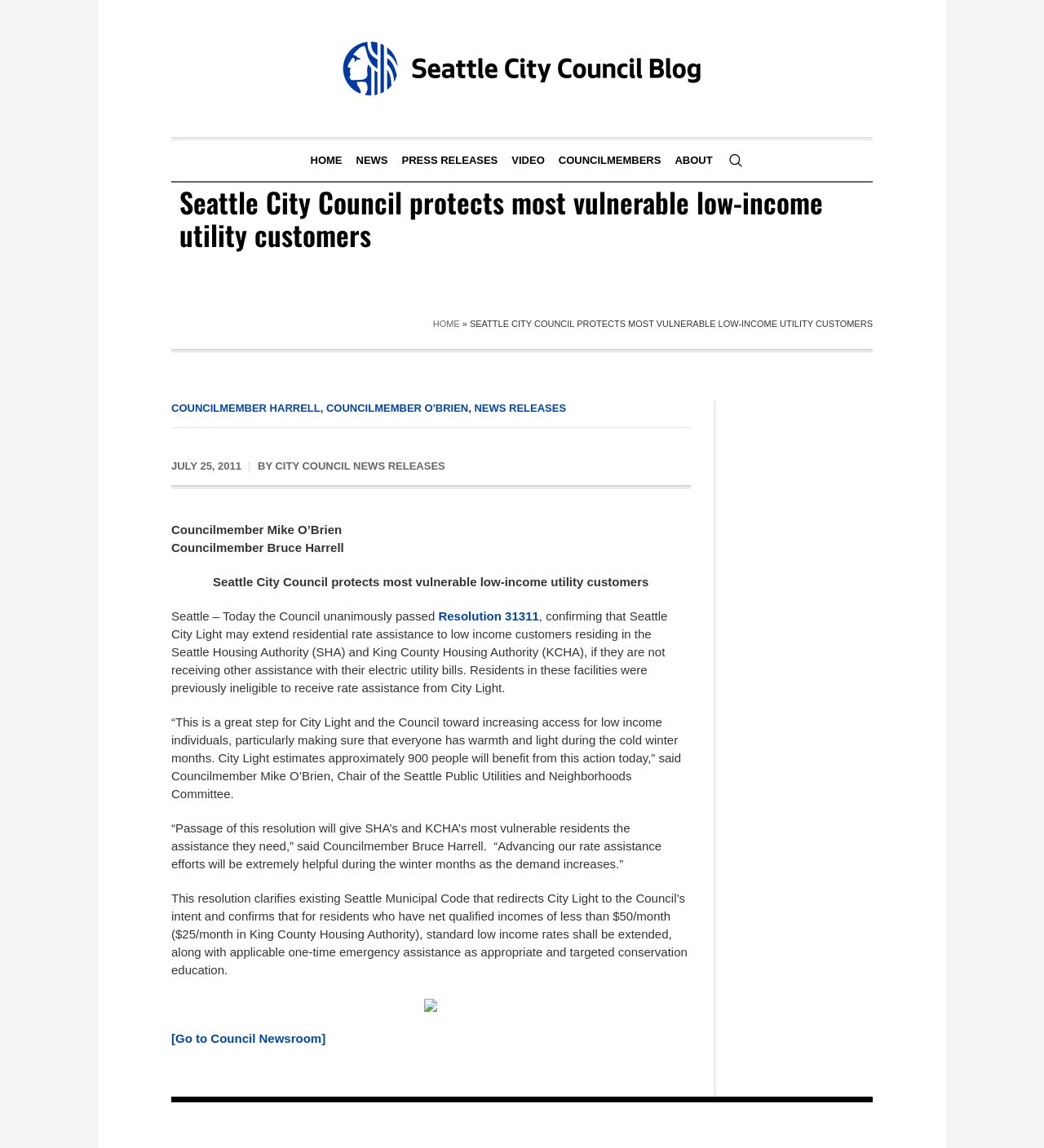What is the income threshold for standard low-income rates?
Please answer the question with a detailed and comprehensive explanation.

The article states that for residents who have net qualified incomes of less than $50/month ($25/month in King County Housing Authority), standard low-income rates shall be extended, along with applicable one-time emergency assistance as appropriate and targeted conservation education.